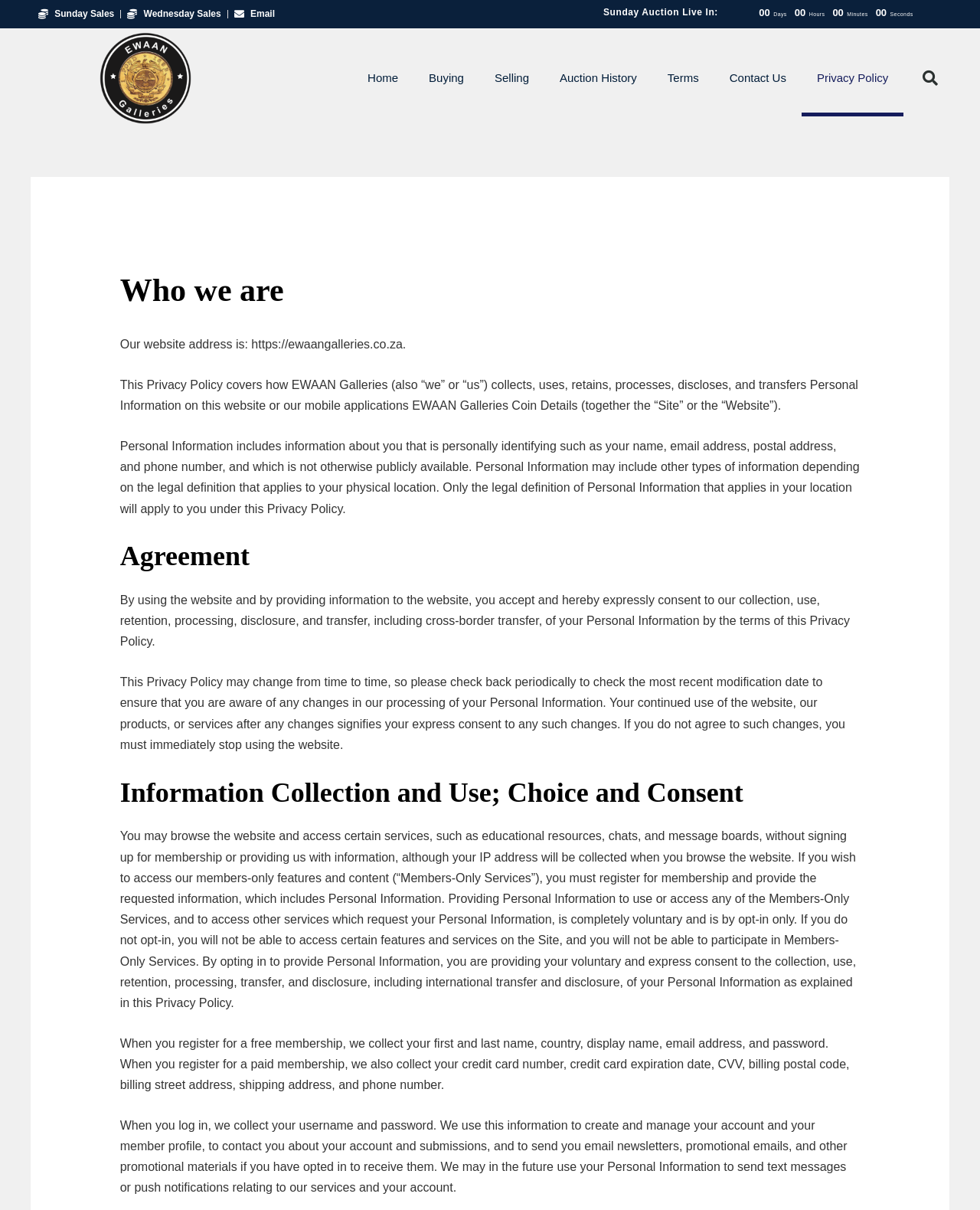By analyzing the image, answer the following question with a detailed response: What is the purpose of collecting personal information?

The website collects personal information to create and manage the user's account and member profile, as well as to contact the user about their account and submissions, and to send email newsletters, promotional emails, and other promotional materials if the user has opted in to receive them.